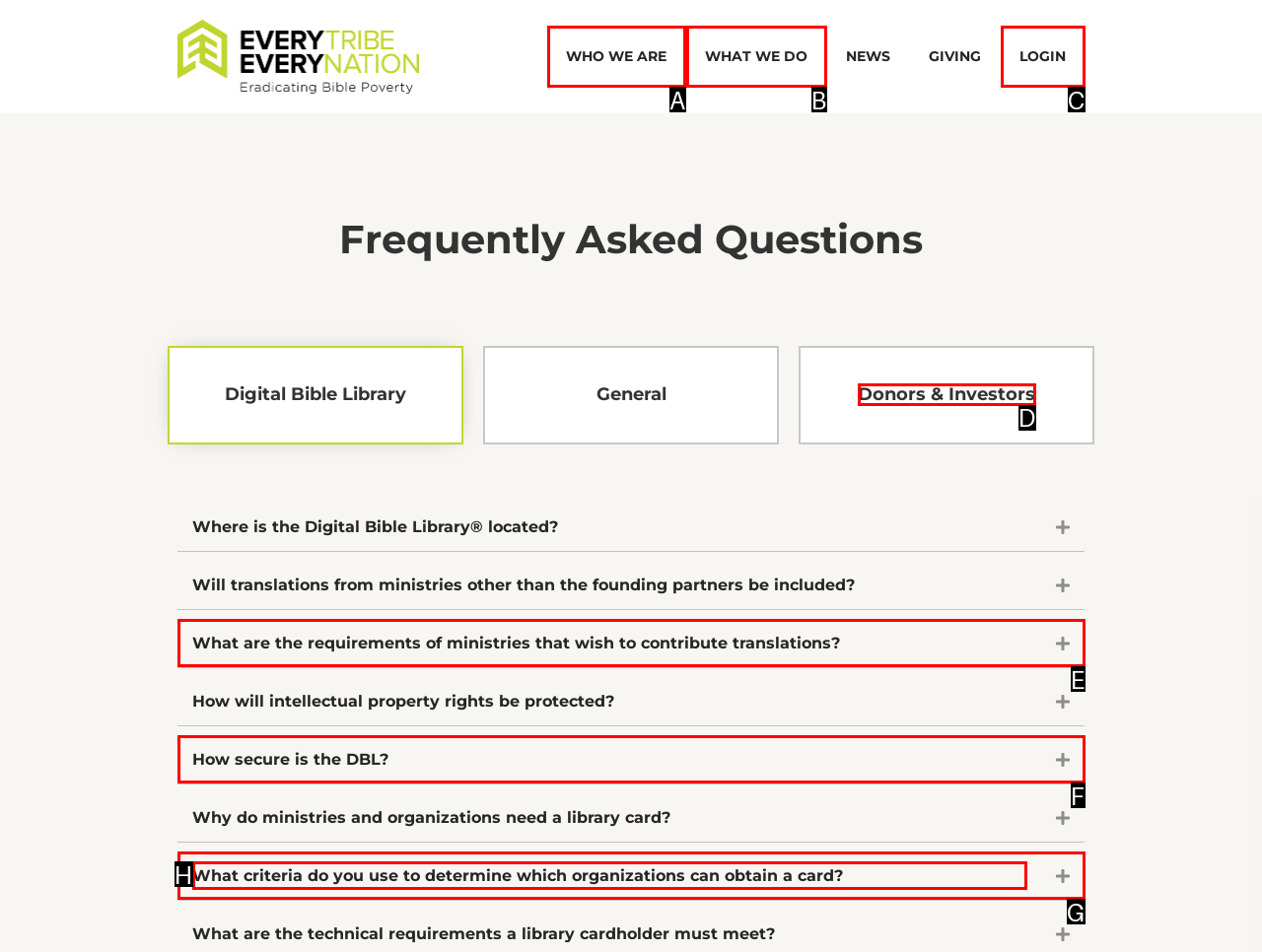Choose the HTML element to click for this instruction: Read Disclaimer Answer with the letter of the correct choice from the given options.

None